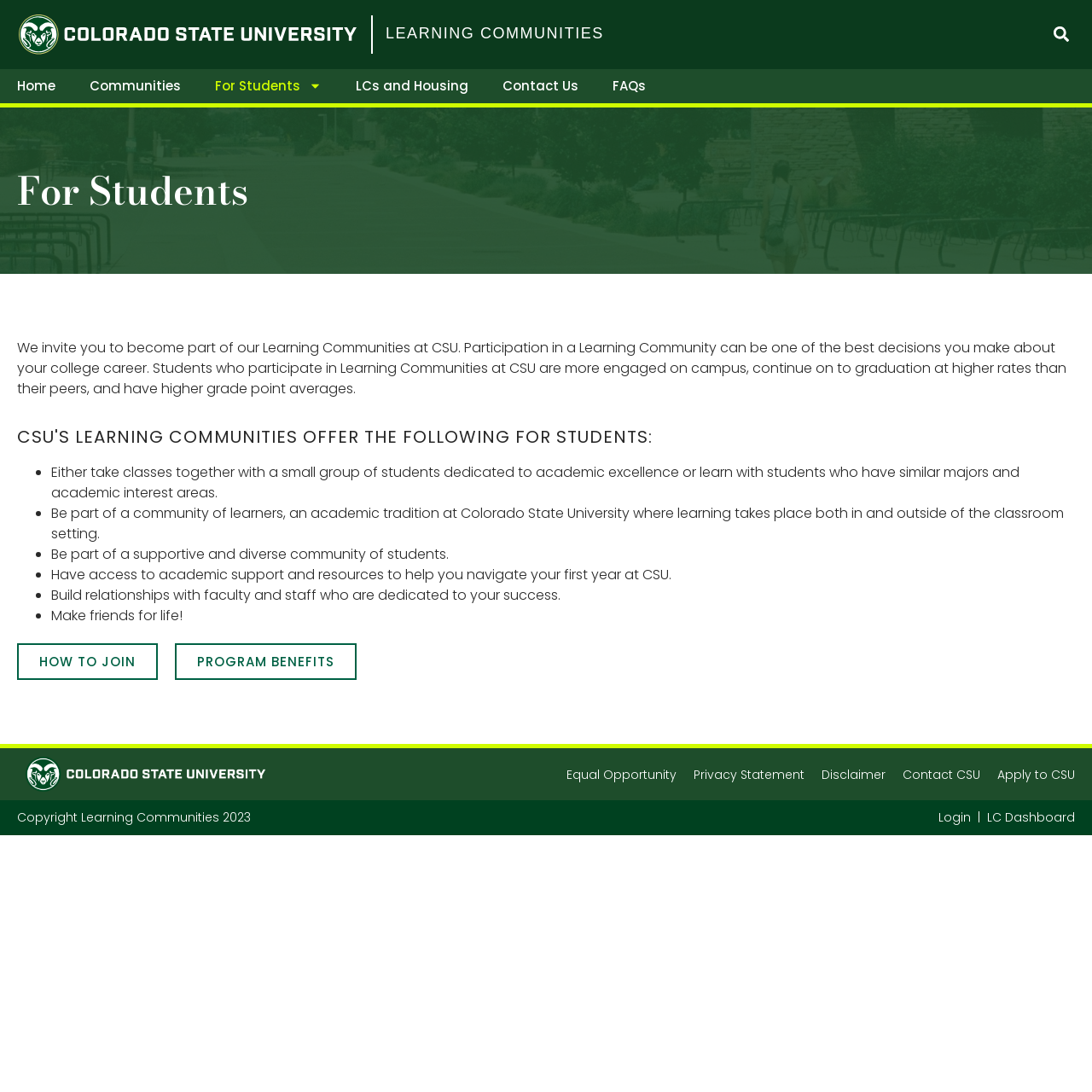What is the name of the university?
Please interpret the details in the image and answer the question thoroughly.

I determined the answer by looking at the heading 'Colorado State University Colorado State University - responsive signature graphic' and the image 'Colorado State University logo' which suggests that the webpage is related to Colorado State University.